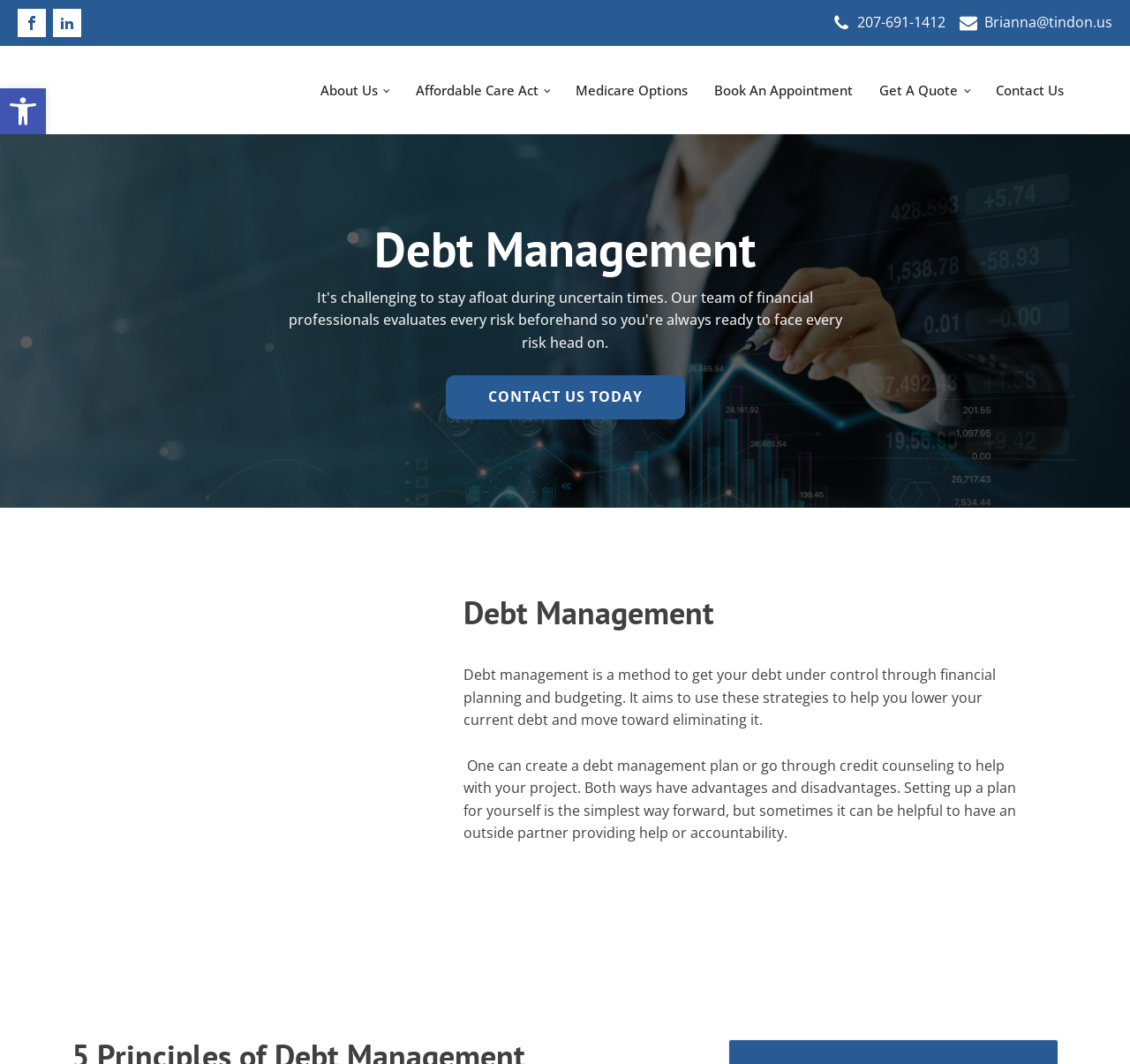What is the company's Facebook page link?
Answer the question with detailed information derived from the image.

I found the link to the company's Facebook page by looking at the social media links at the top of the page, where I saw a link labeled 'Visit our Facebook'.